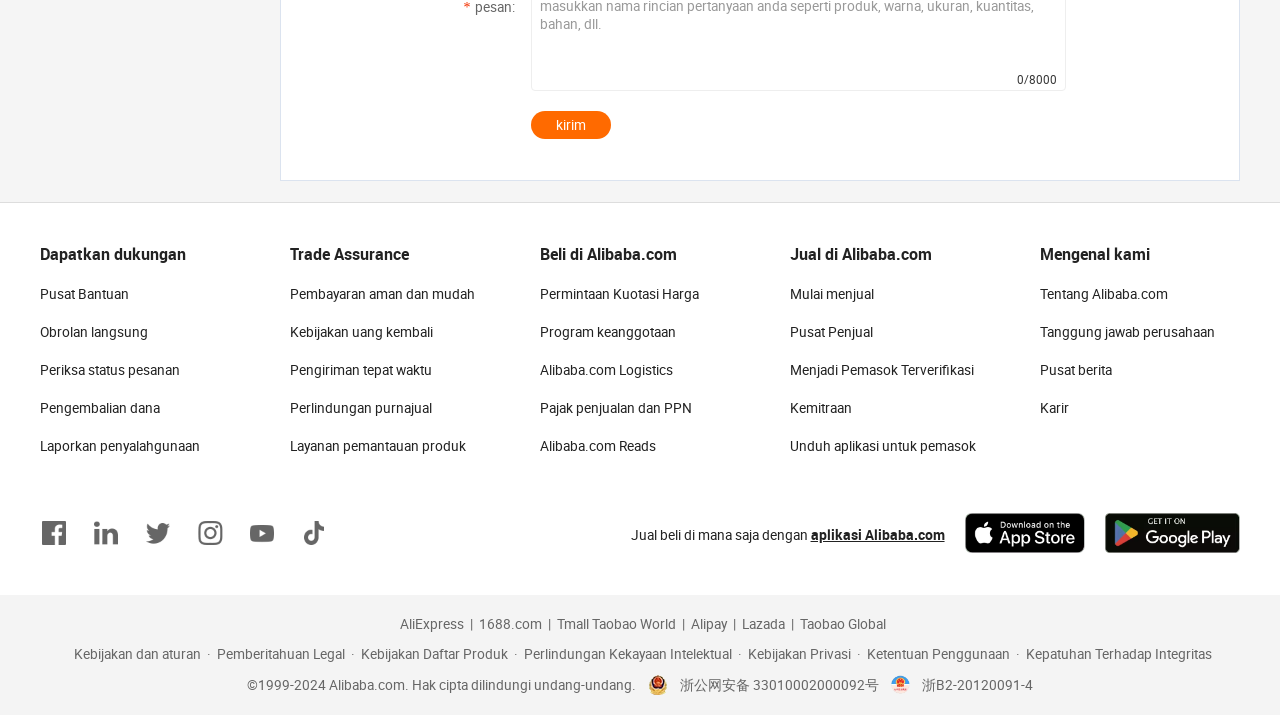What is the heading of the first section?
Answer the question with detailed information derived from the image.

The first section of the webpage has a heading 'Istilah Bisnis' which is located at the top of the page with a bounding box of [0.234, 0.114, 0.298, 0.142].